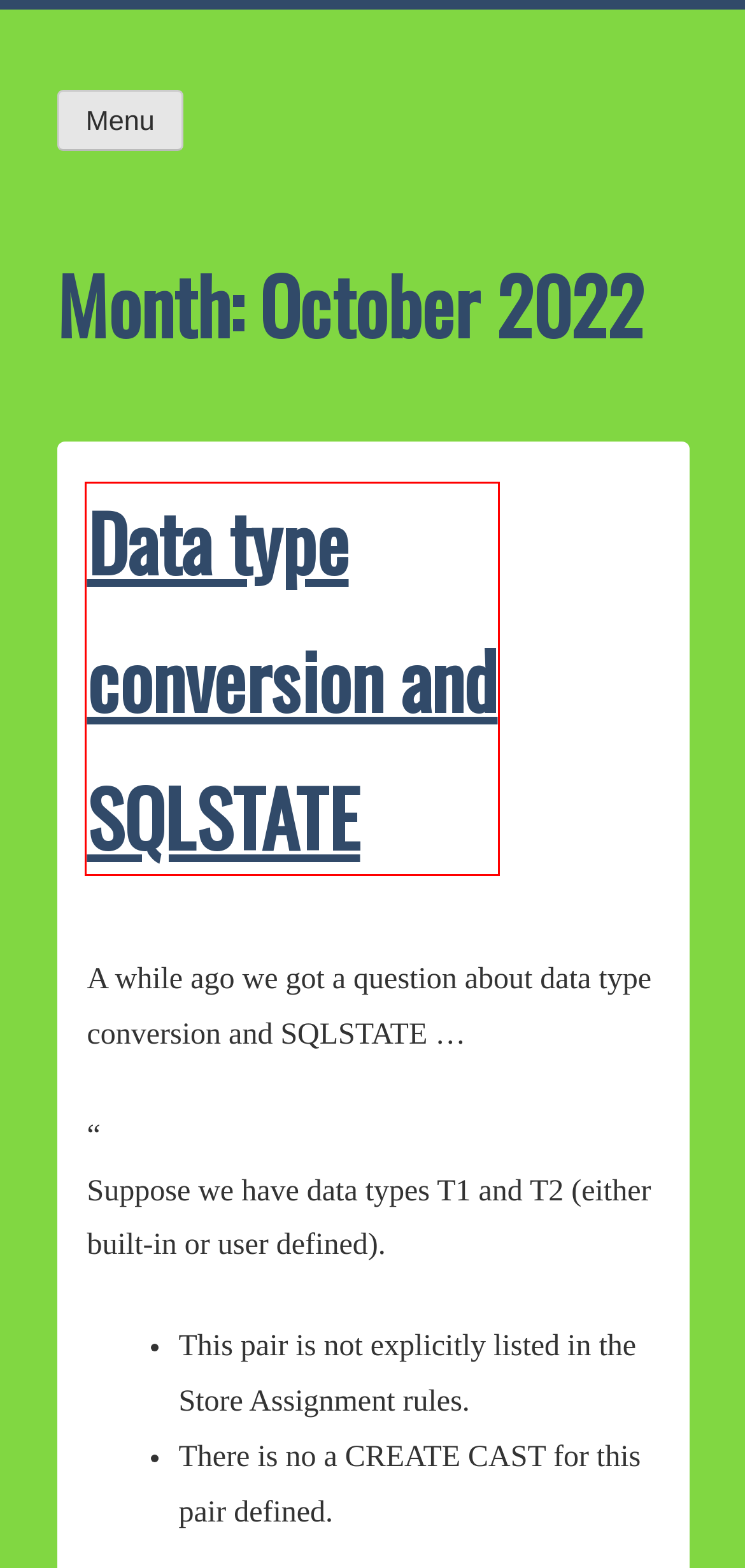Observe the provided screenshot of a webpage with a red bounding box around a specific UI element. Choose the webpage description that best fits the new webpage after you click on the highlighted element. These are your options:
A. Data type conversion and SQLSTATE – SQL And Its Sequels
B. August 2017 – SQL And Its Sequels
C. July 2015 – SQL And Its Sequels
D. August 2016 – SQL And Its Sequels
E. January 2016 – SQL And Its Sequels
F. NoSQL – SQL And Its Sequels
G. January 2023 – SQL And Its Sequels
H. February 2024 – SQL And Its Sequels

A